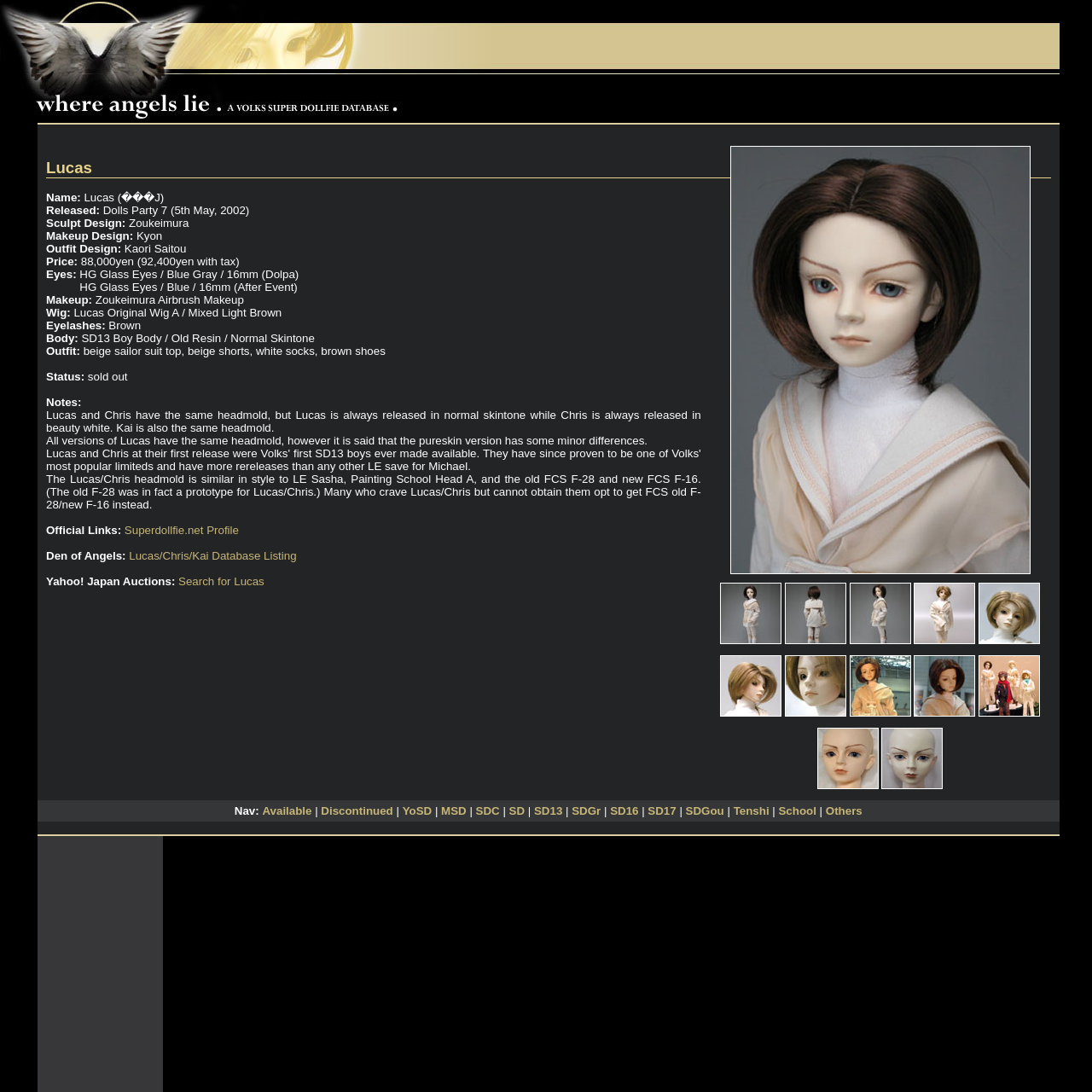Please give a succinct answer using a single word or phrase:
What is the name of the doll?

Lucas